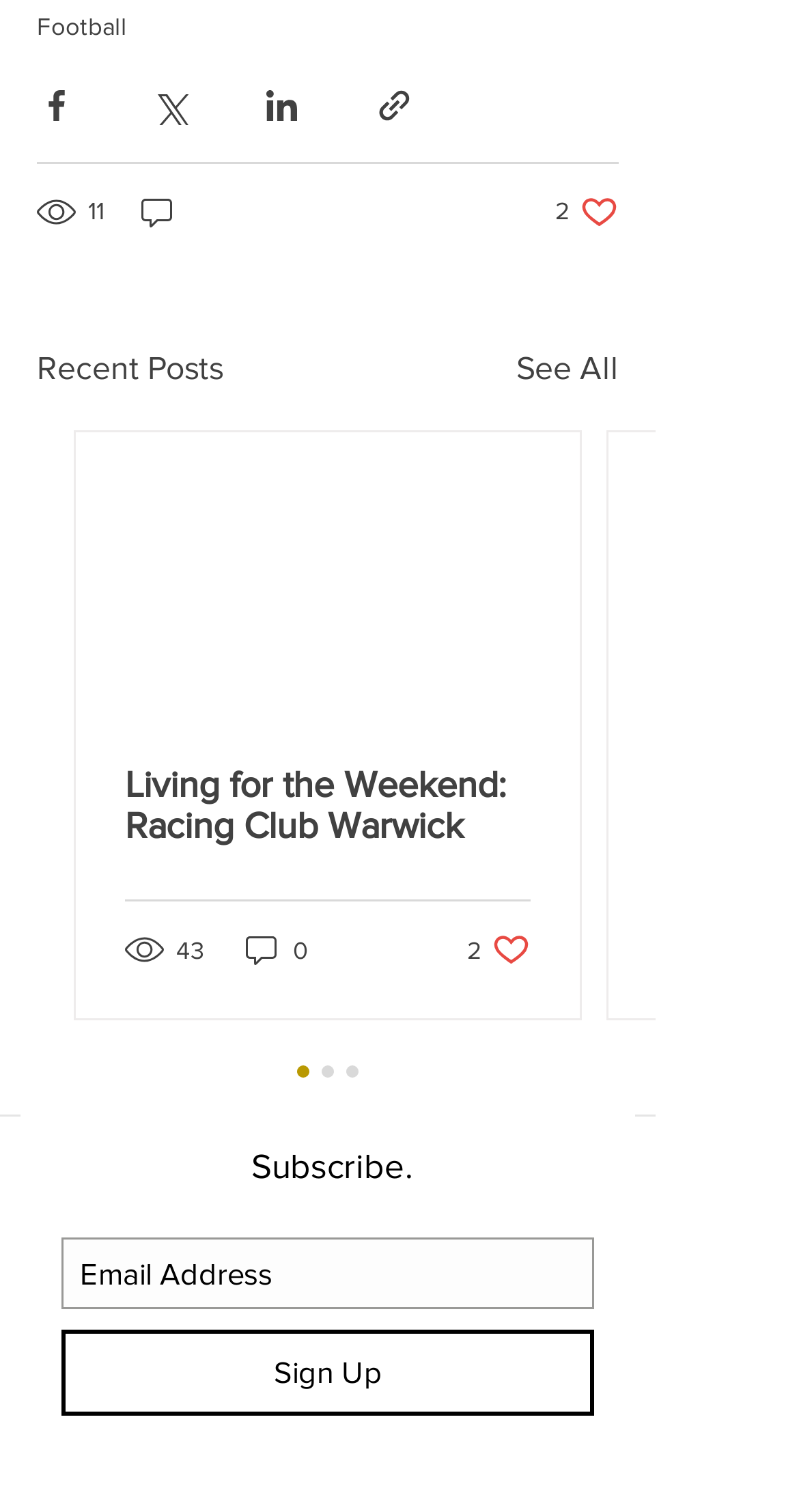Provide a one-word or short-phrase response to the question:
How many likes does the first post have?

2